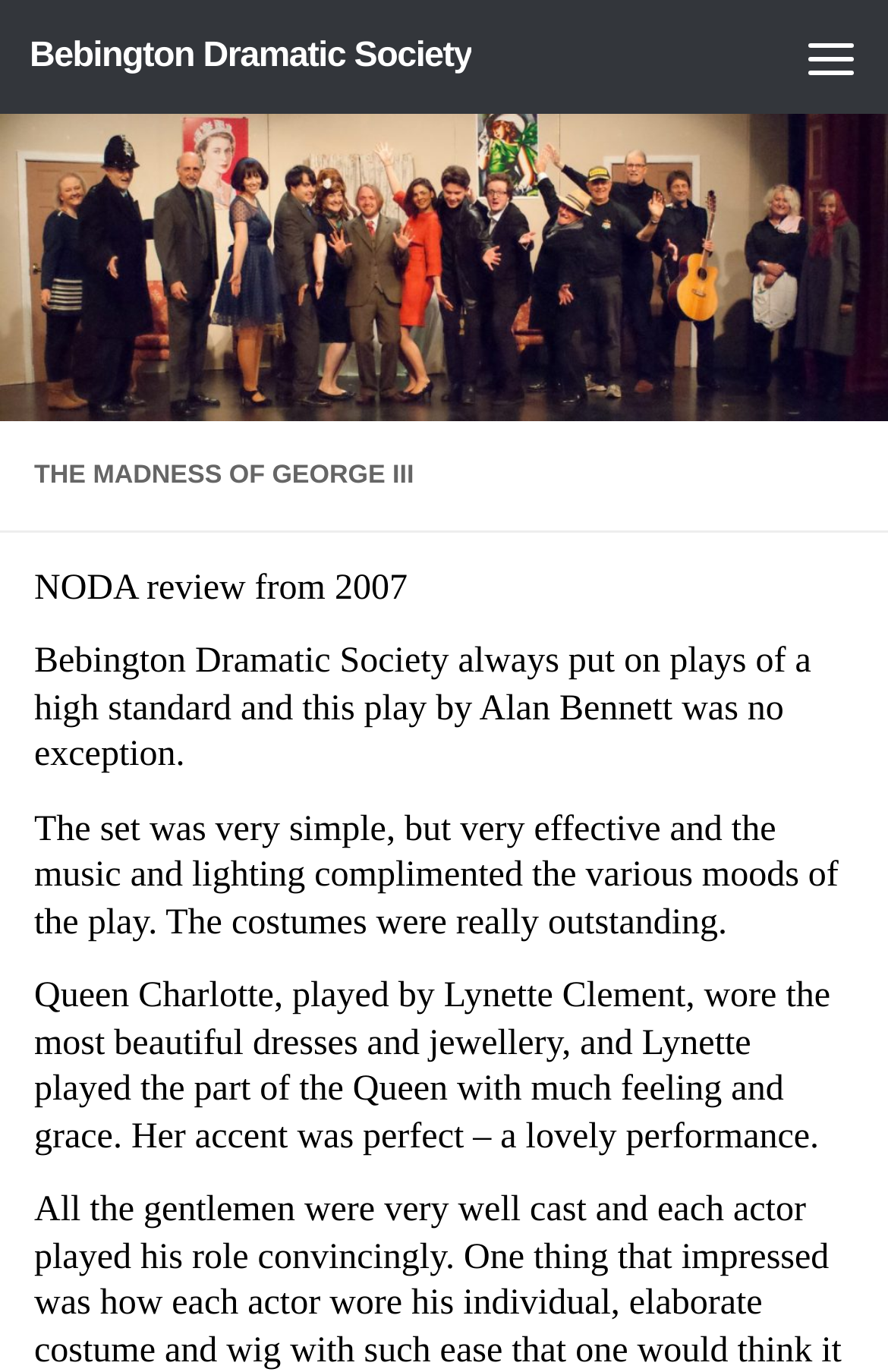Identify the bounding box of the UI component described as: "parent_node: Bebington Dramatic Society title="Menu"".

[0.872, 0.0, 1.0, 0.083]